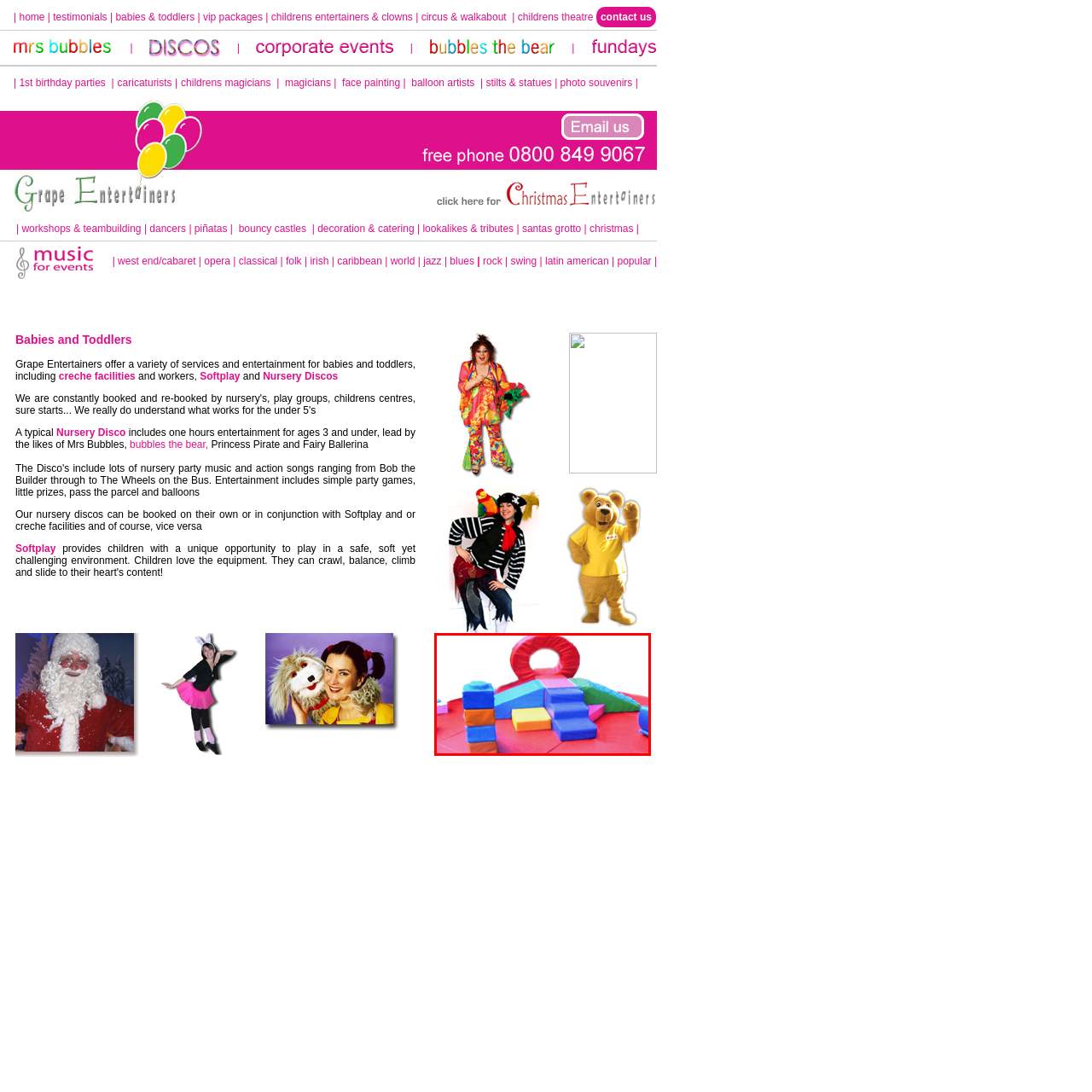Concentrate on the part of the image bordered in red, What is the purpose of the red mat? Answer concisely with a word or phrase.

To provide a safe space